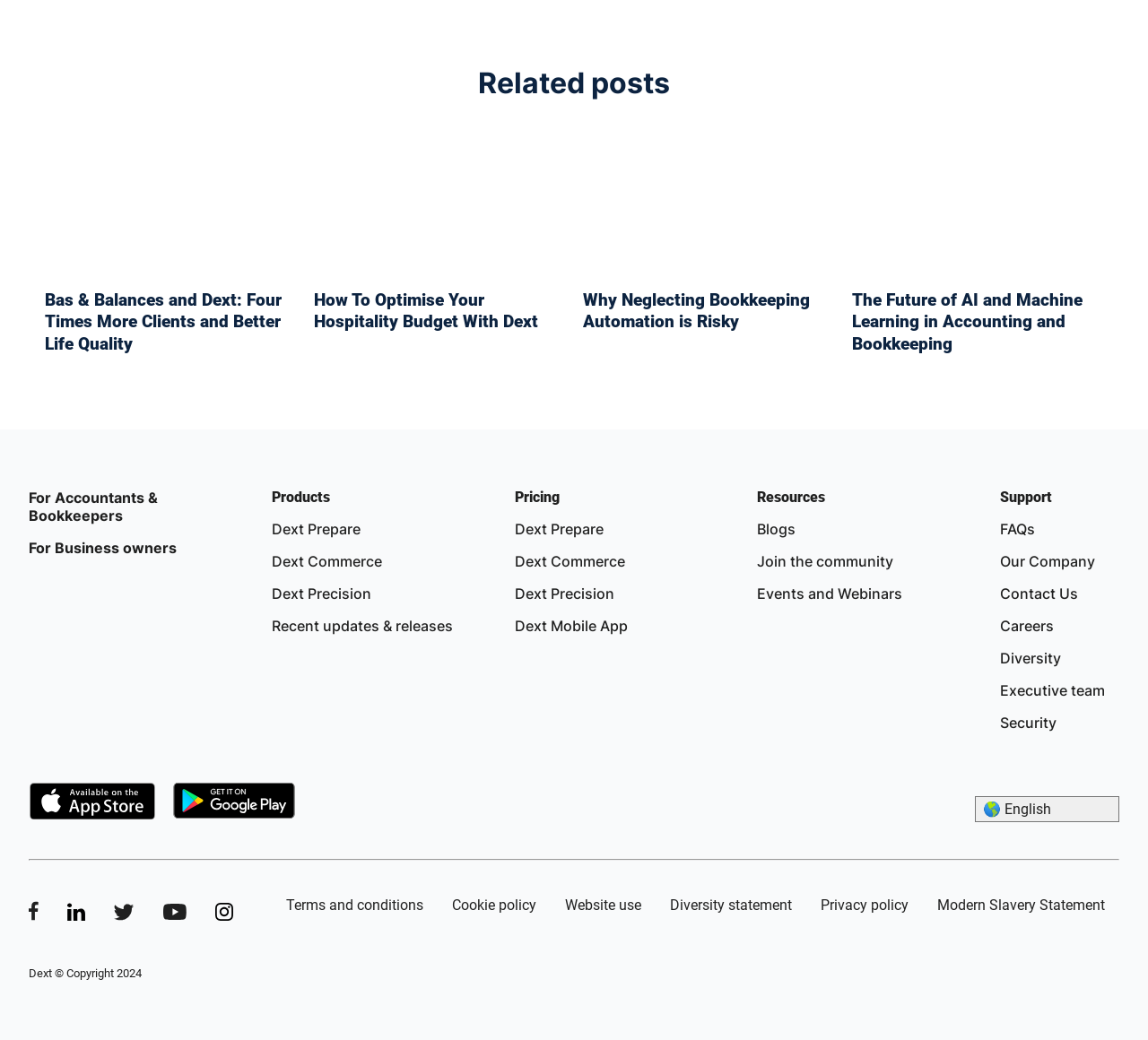Given the description of a UI element: "Recent updates & releases", identify the bounding box coordinates of the matching element in the webpage screenshot.

[0.237, 0.334, 0.394, 0.351]